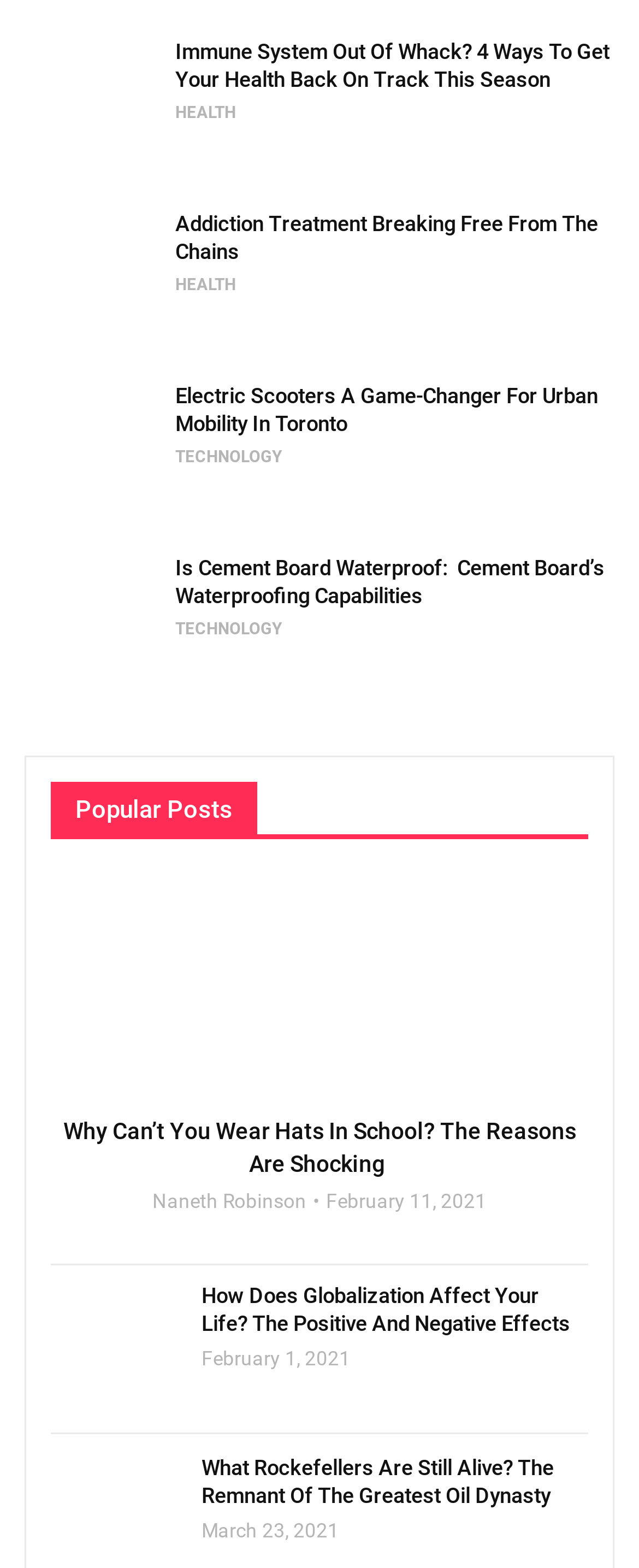Please respond to the question with a concise word or phrase:
What is the category of the article 'Immune System Out Of Whack? 4 Ways To Get Your Health Back On Track This Season'?

HEALTH